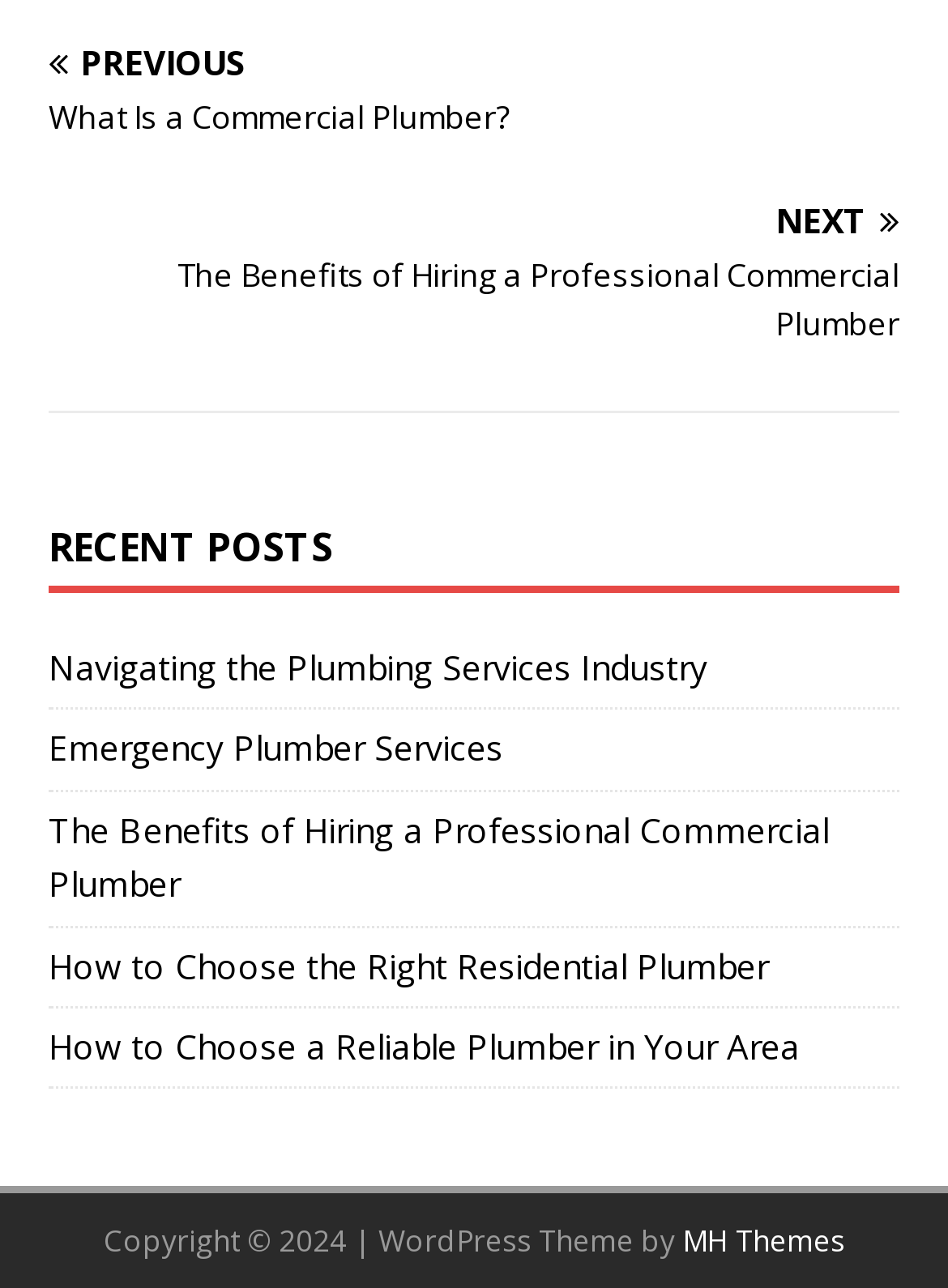Please specify the bounding box coordinates of the area that should be clicked to accomplish the following instruction: "go to next article". The coordinates should consist of four float numbers between 0 and 1, i.e., [left, top, right, bottom].

[0.051, 0.158, 0.949, 0.272]